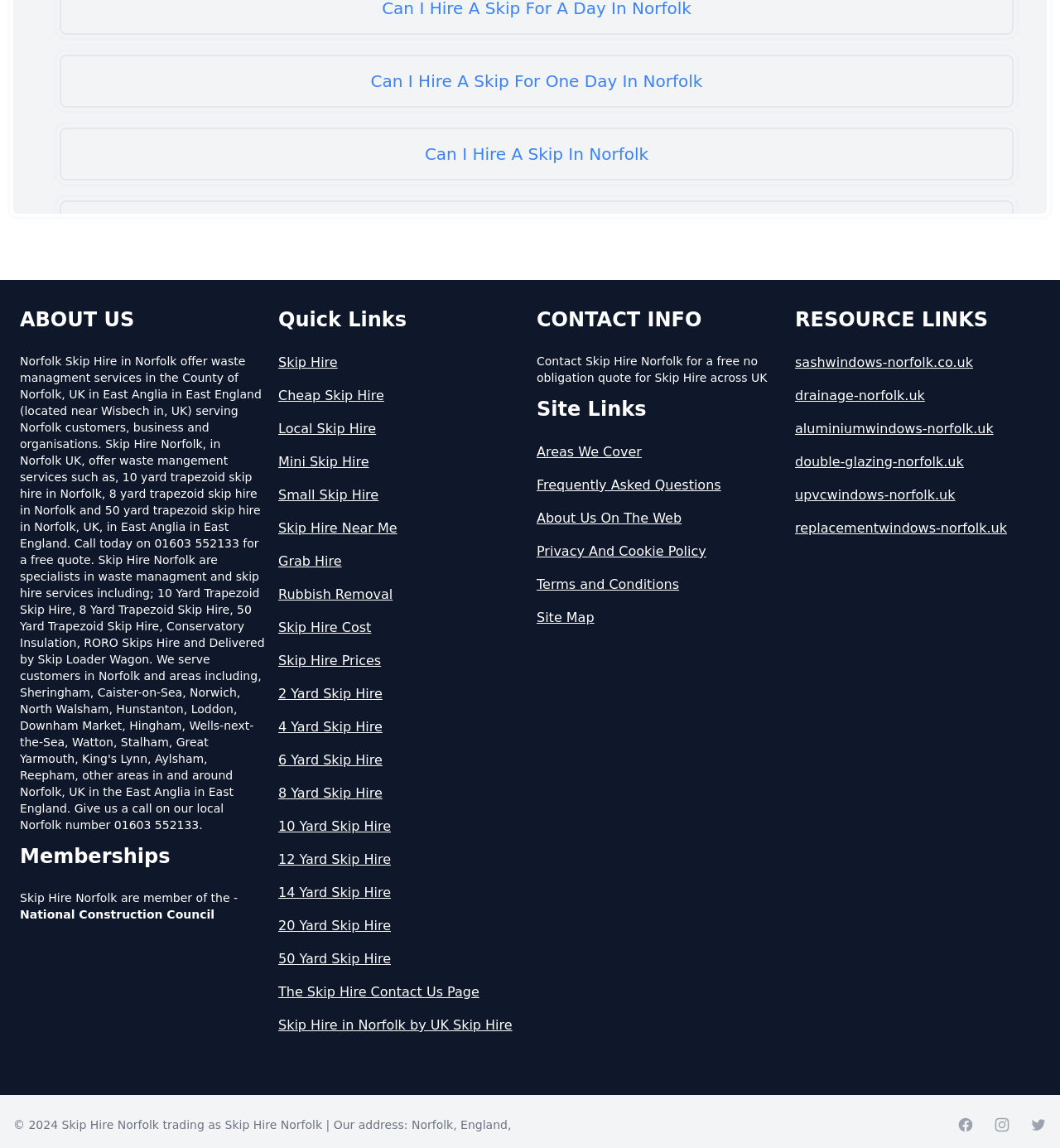Determine the bounding box coordinates for the area that needs to be clicked to fulfill this task: "Follow Skip Hire Norfolk on Facebook". The coordinates must be given as four float numbers between 0 and 1, i.e., [left, top, right, bottom].

[0.903, 0.973, 0.919, 0.987]